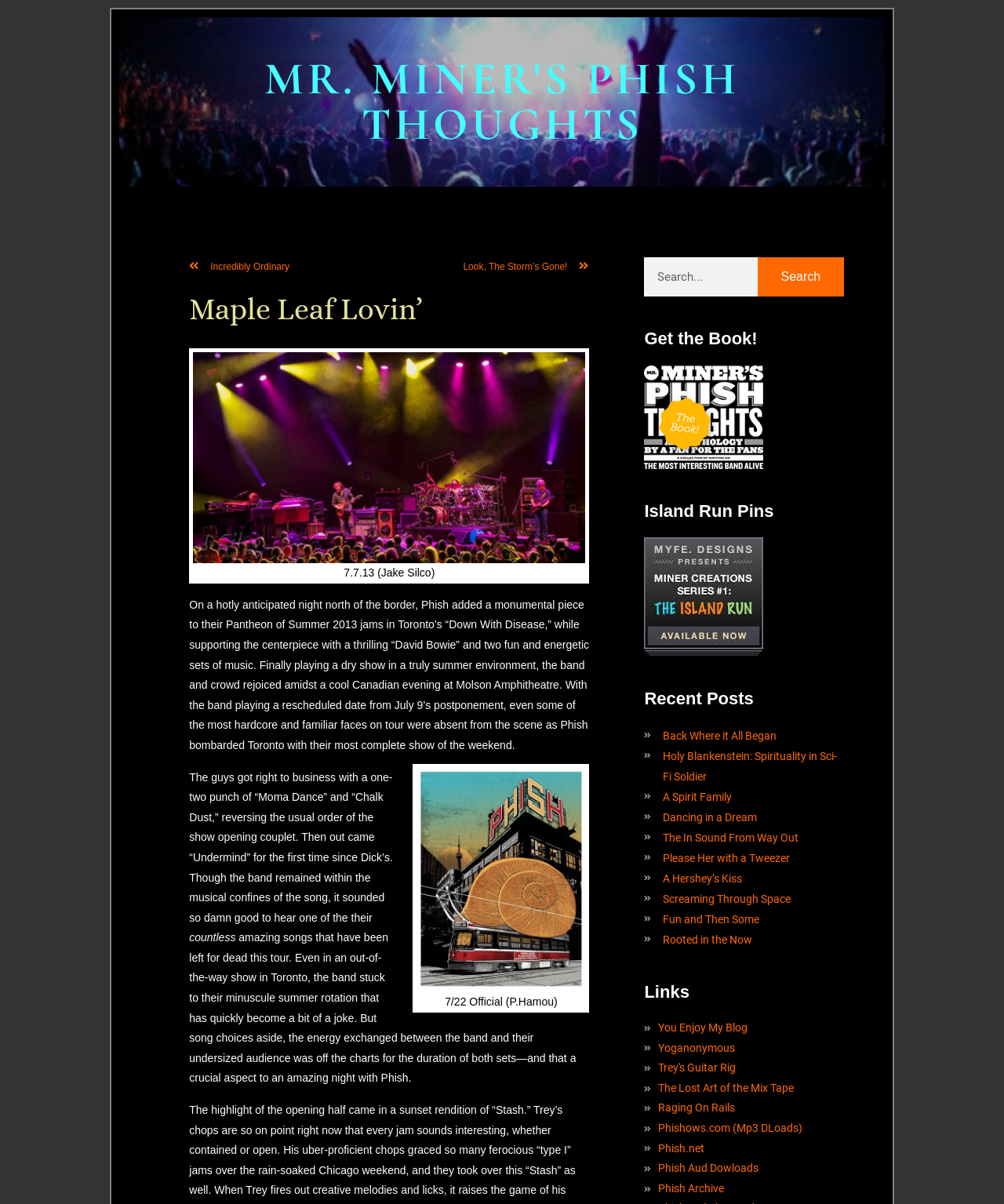What is the name of the author of the blog post? Please answer the question using a single word or phrase based on the image.

Jake Silco